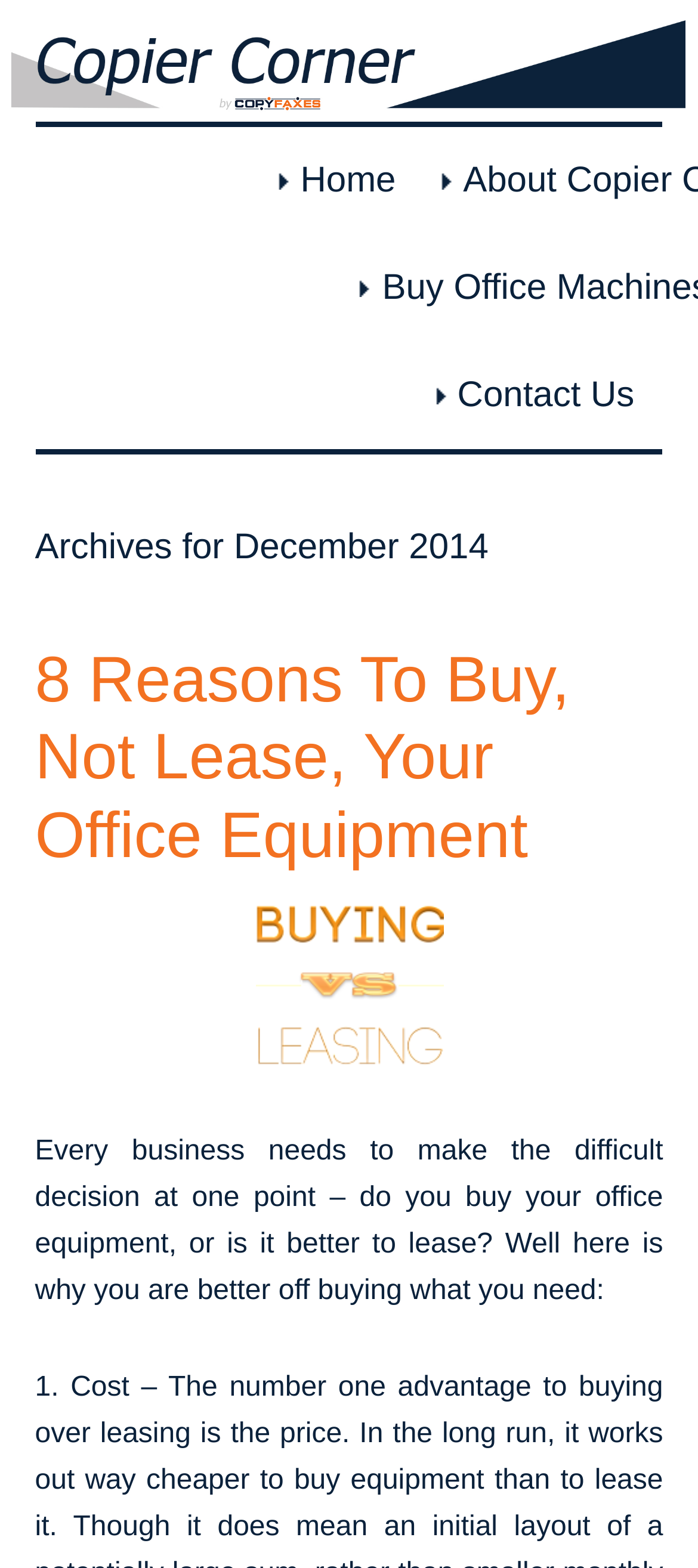Please respond to the question with a concise word or phrase:
What is the topic of the article?

Buying vs leasing office equipment